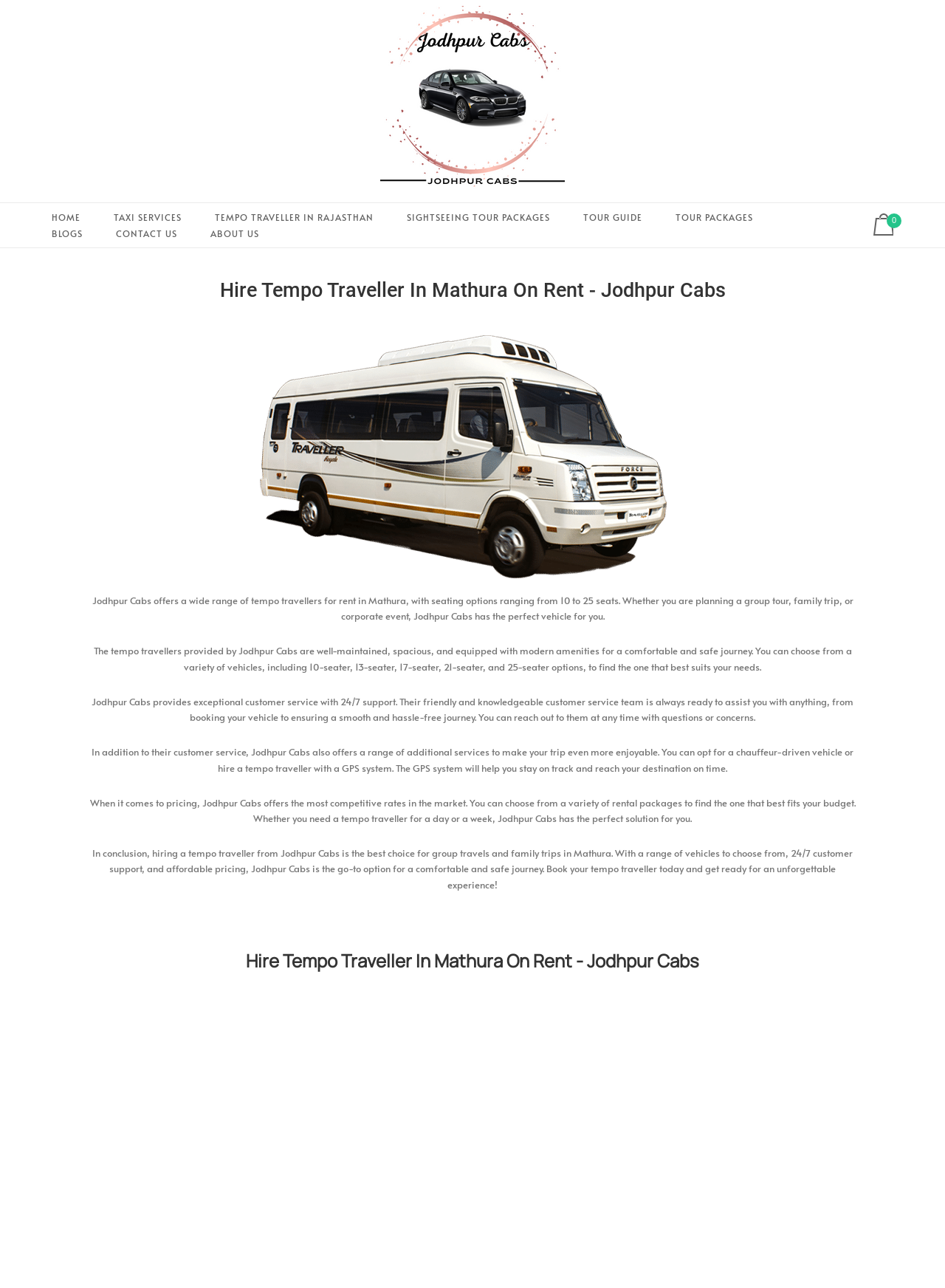Find the bounding box coordinates for the element that must be clicked to complete the instruction: "Click on TAXI SERVICES". The coordinates should be four float numbers between 0 and 1, indicated as [left, top, right, bottom].

[0.109, 0.153, 0.204, 0.183]